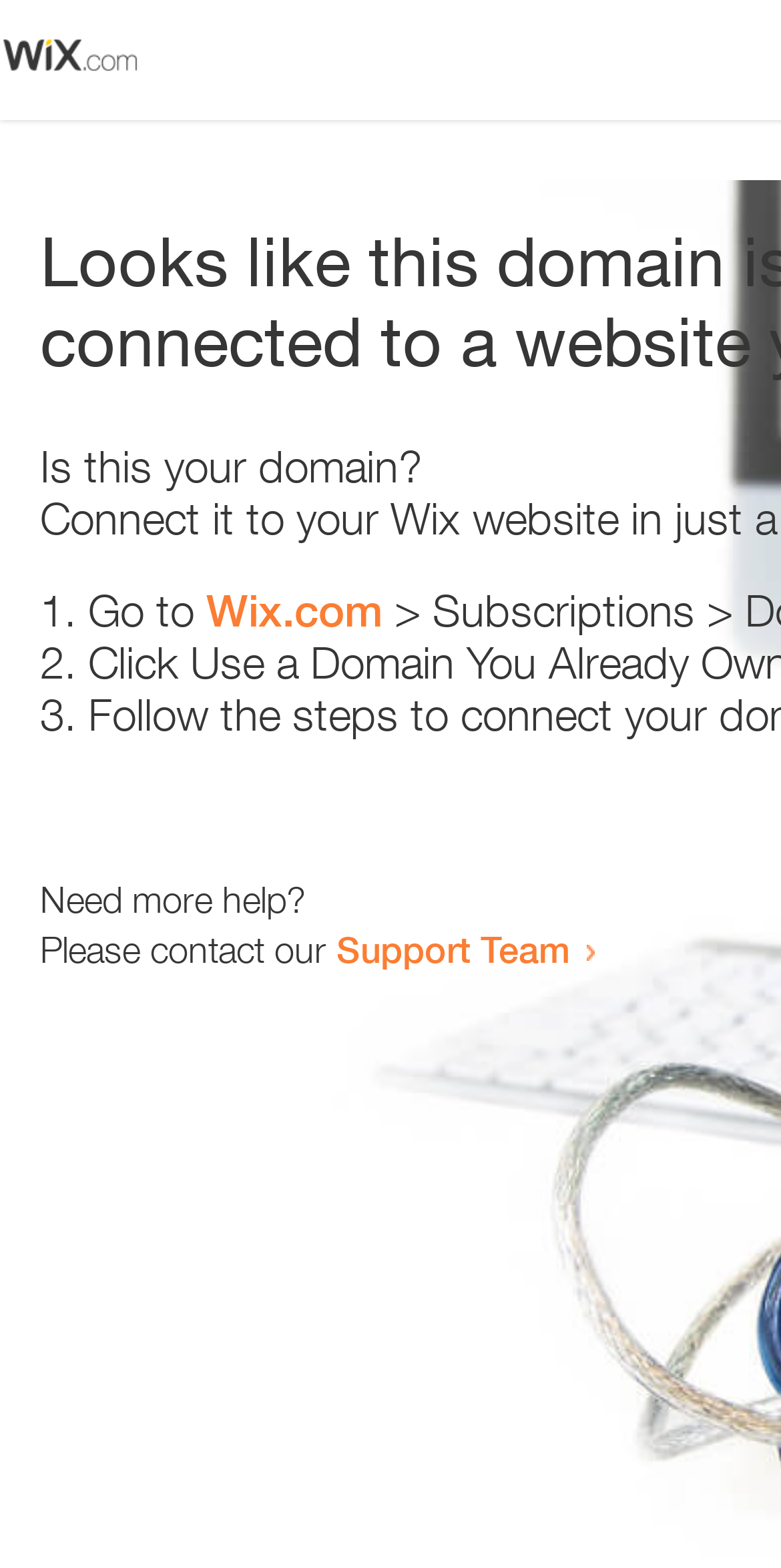Identify and provide the bounding box coordinates of the UI element described: "Support Team". The coordinates should be formatted as [left, top, right, bottom], with each number being a float between 0 and 1.

[0.431, 0.591, 0.731, 0.619]